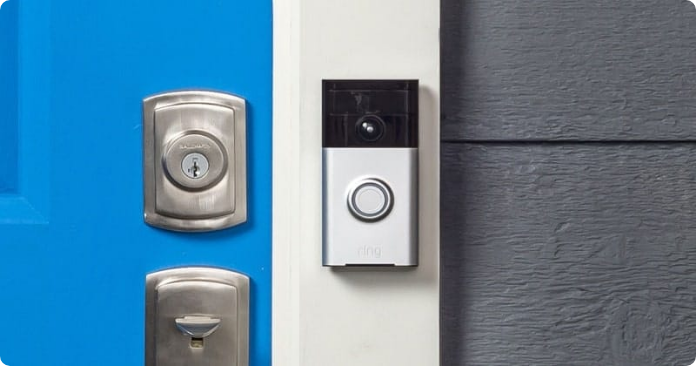Provide a thorough description of the image presented.

This image features a sleek Ring video doorbell mounted on a doorframe. The door itself is painted bright blue, providing a striking contrast to the neutral colors of the doorbell. The doorbell is designed with a camera on top and a circular button at the bottom, labeled with the word "ring." Adjacent to the doorbell, a modern keyhole and a larger, circular lock are visible, indicating a secure entrance. This visual complements the recent news about Ring facing legal issues related to privacy concerns, as noted in the accompanying article about a lawsuit involving a camera that allegedly was hacked and used to interact with children. The image underscores the blend of modern security technology with home design, while also highlighting the complexities surrounding privacy and safety in the digital age.